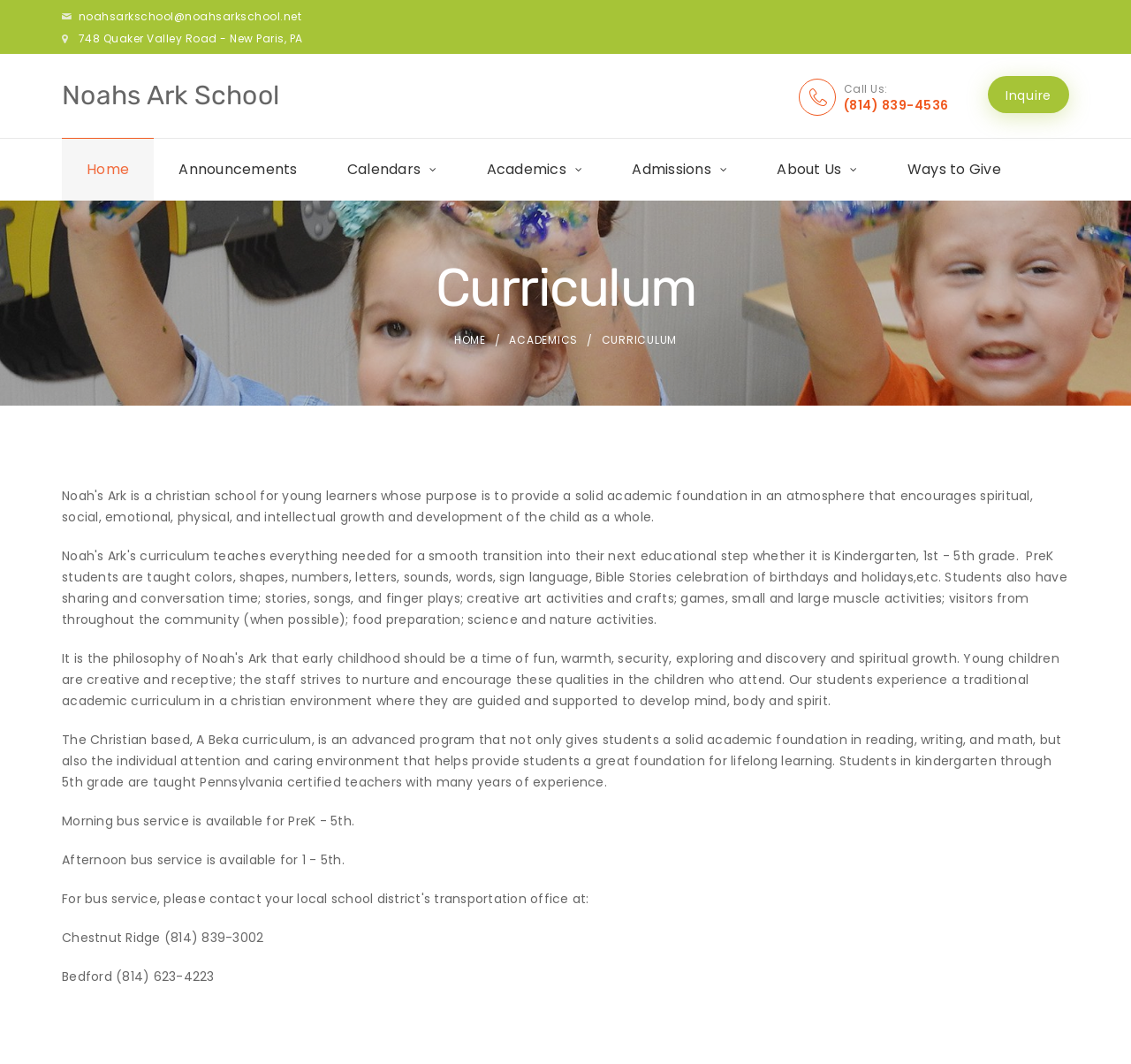What is the curriculum used by Noah's Ark School?
Could you please answer the question thoroughly and with as much detail as possible?

I found the curriculum information by looking at the static text element with the bounding box coordinates [0.532, 0.312, 0.599, 0.327] which mentions the curriculum, and then I found more information about the curriculum in the static text element with the bounding box coordinates [0.055, 0.687, 0.939, 0.744] which describes the curriculum in more detail.